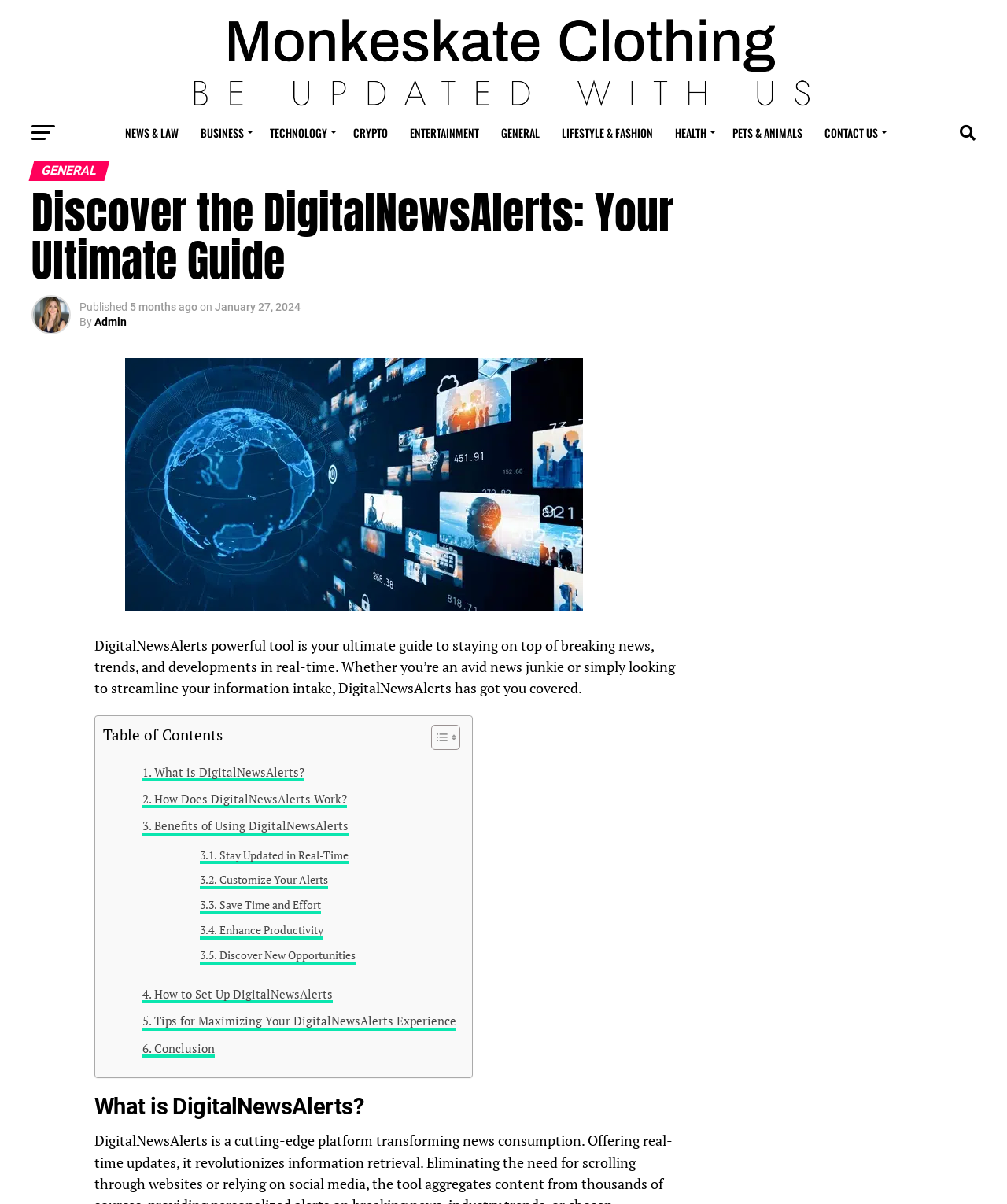Please specify the bounding box coordinates of the element that should be clicked to execute the given instruction: 'Read about What is DigitalNewsAlerts?'. Ensure the coordinates are four float numbers between 0 and 1, expressed as [left, top, right, bottom].

[0.094, 0.906, 0.672, 0.932]